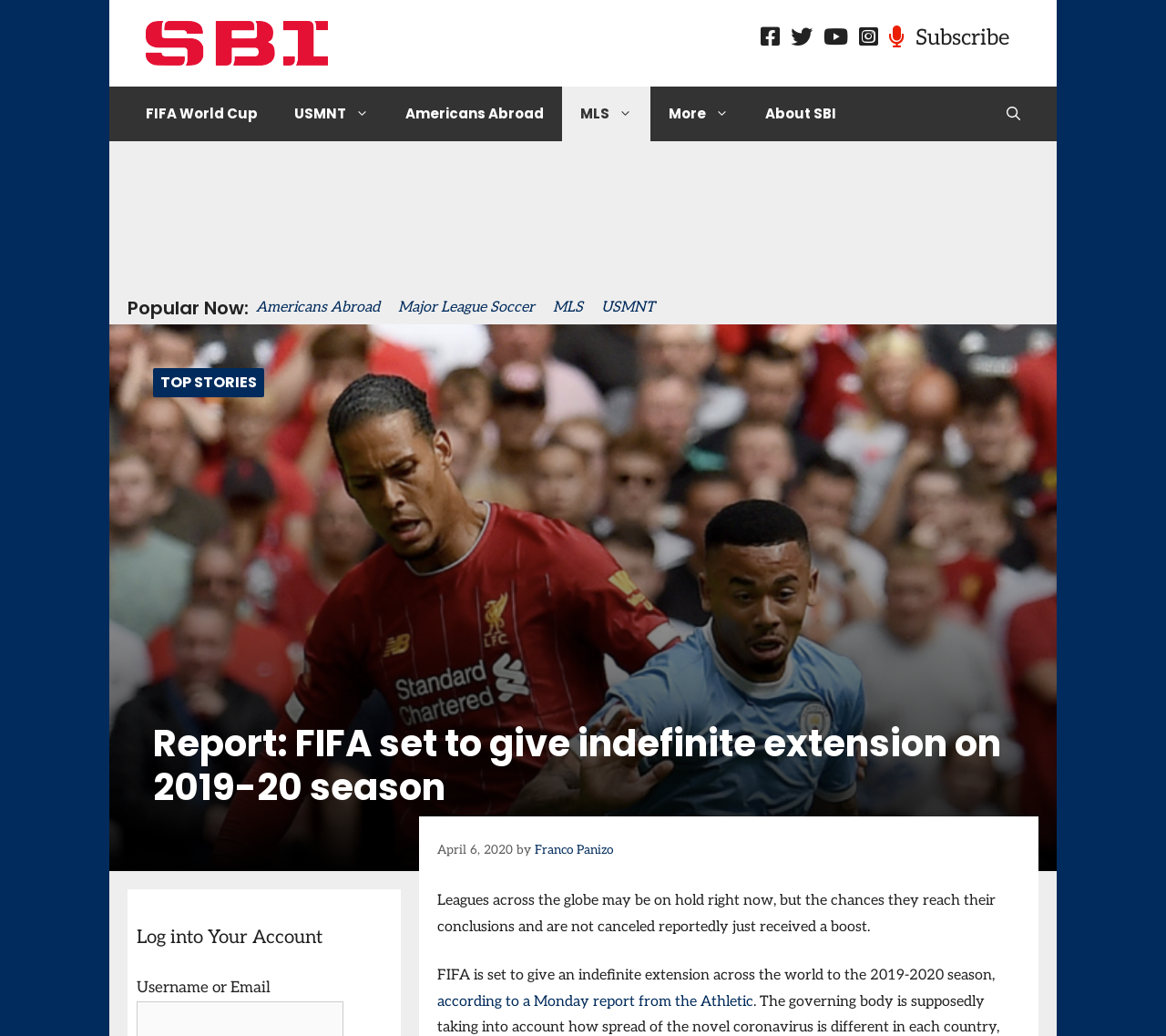Please identify the bounding box coordinates of the region to click in order to complete the task: "Search using the Open Search Bar". The coordinates must be four float numbers between 0 and 1, specified as [left, top, right, bottom].

[0.848, 0.084, 0.891, 0.136]